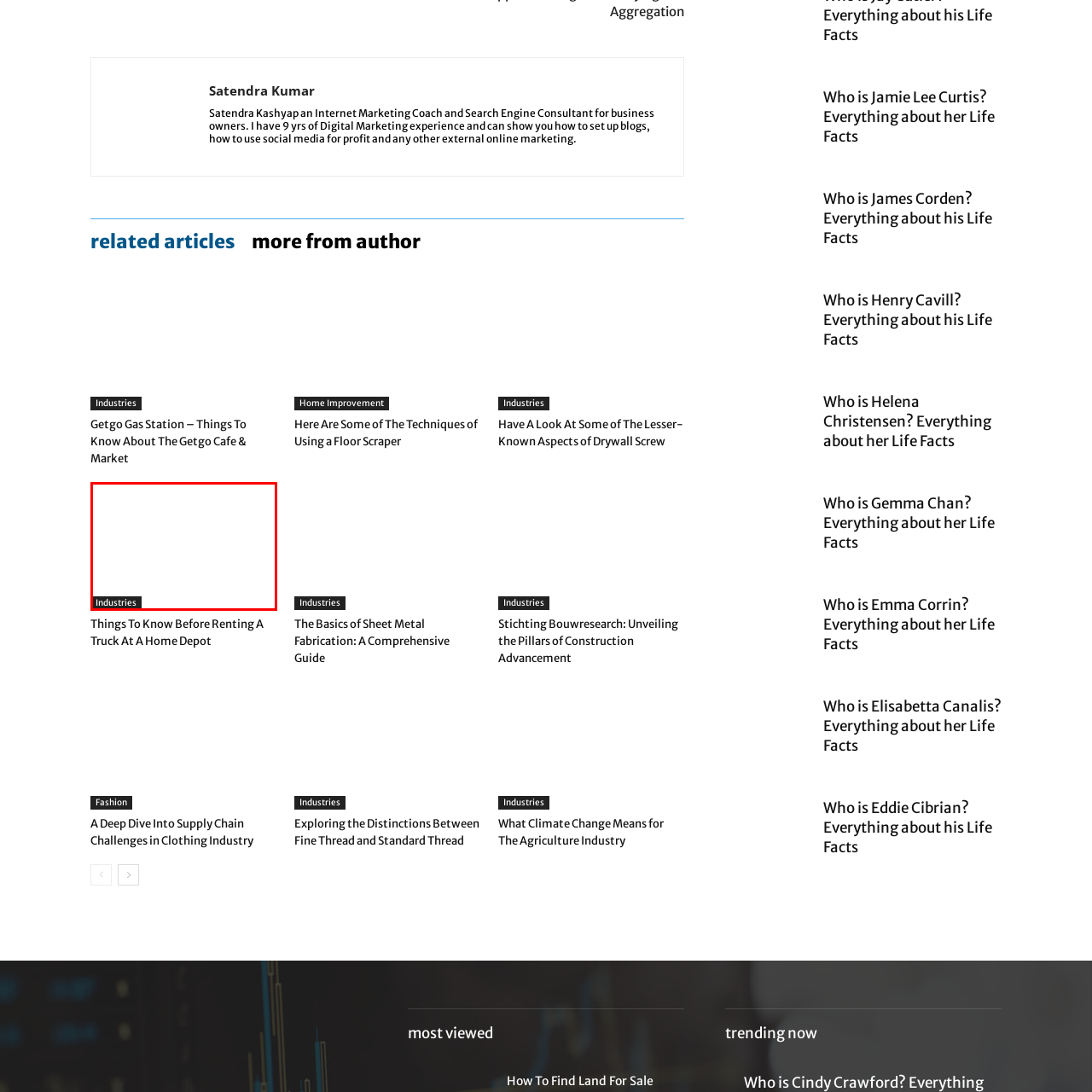What type of content is the 'Industries' section likely to feature?
Inspect the image within the red bounding box and answer the question in detail.

The 'Industries' section is likely to feature various industry topics or categories, which could include articles, guides, or resources relevant to different sectors, providing users with specialized information within the website.